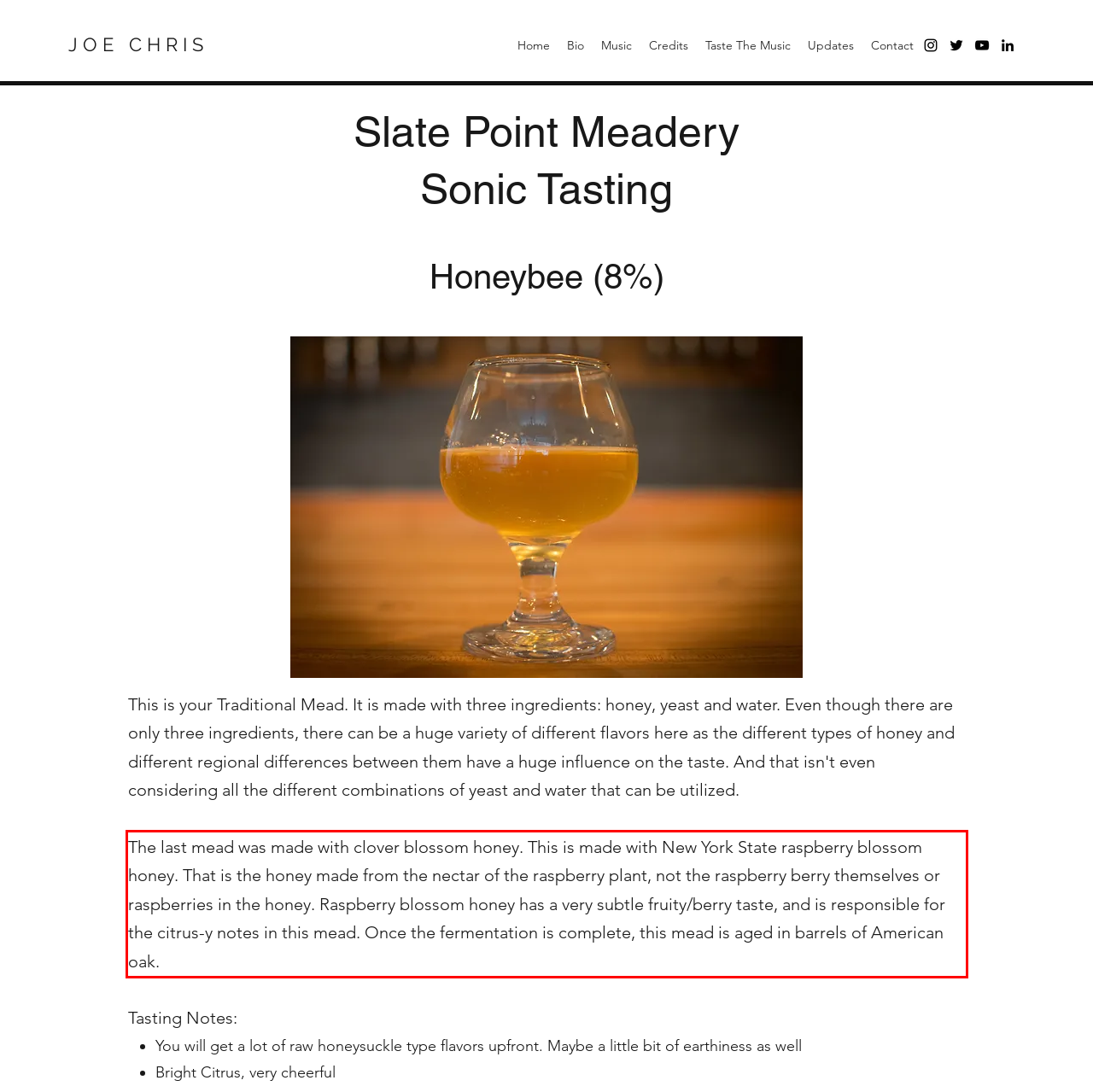From the provided screenshot, extract the text content that is enclosed within the red bounding box.

The last mead was made with clover blossom honey. This is made with New York State raspberry blossom honey. That is the honey made from the nectar of the raspberry plant, not the raspberry berry themselves or raspberries in the honey. Raspberry blossom honey has a very subtle fruity/berry taste, and is responsible for the citrus-y notes in this mead. Once the fermentation is complete, this mead is aged in barrels of American oak.